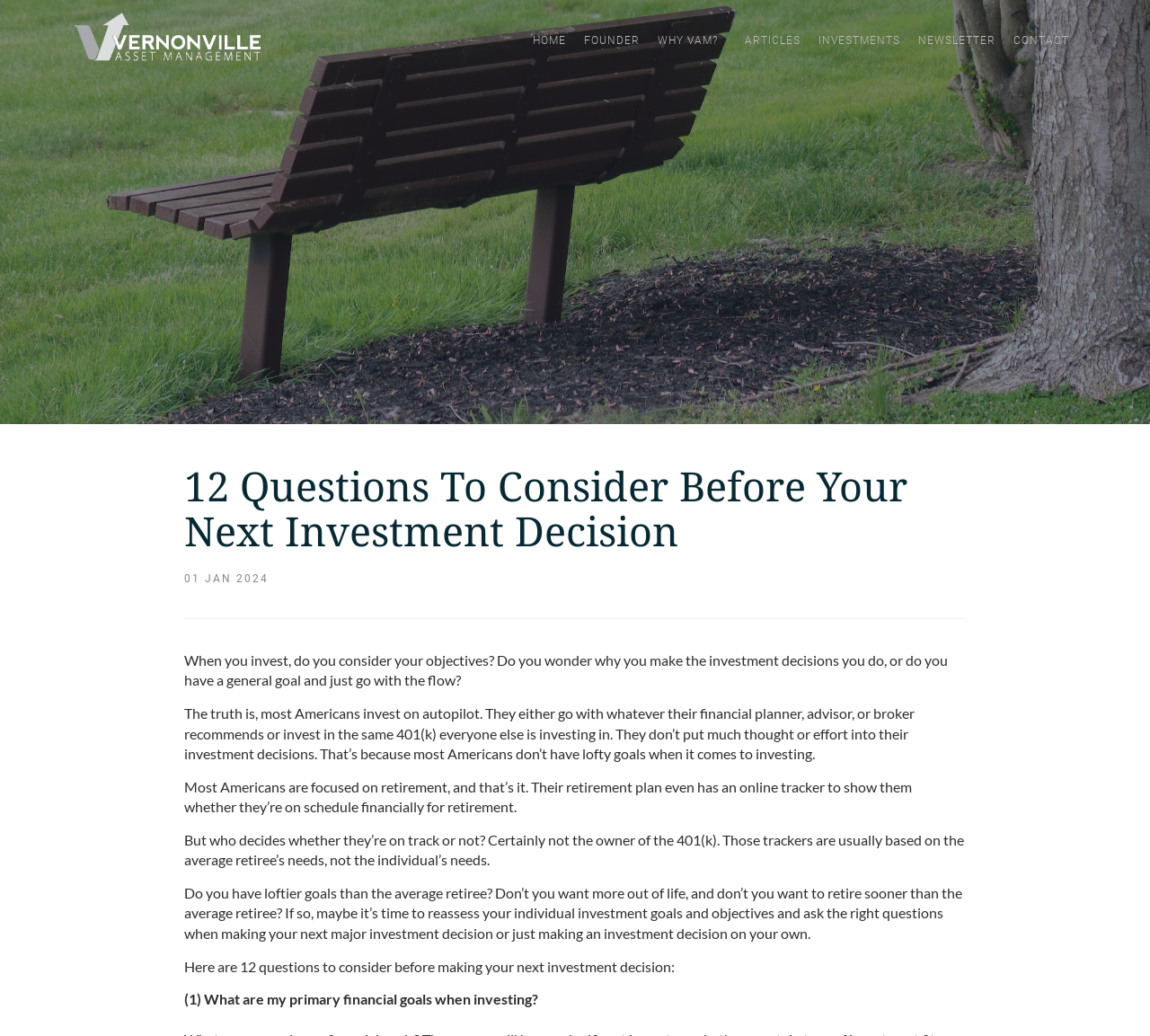Please answer the following question using a single word or phrase: 
What is the focus of most Americans' investment goals?

Retirement